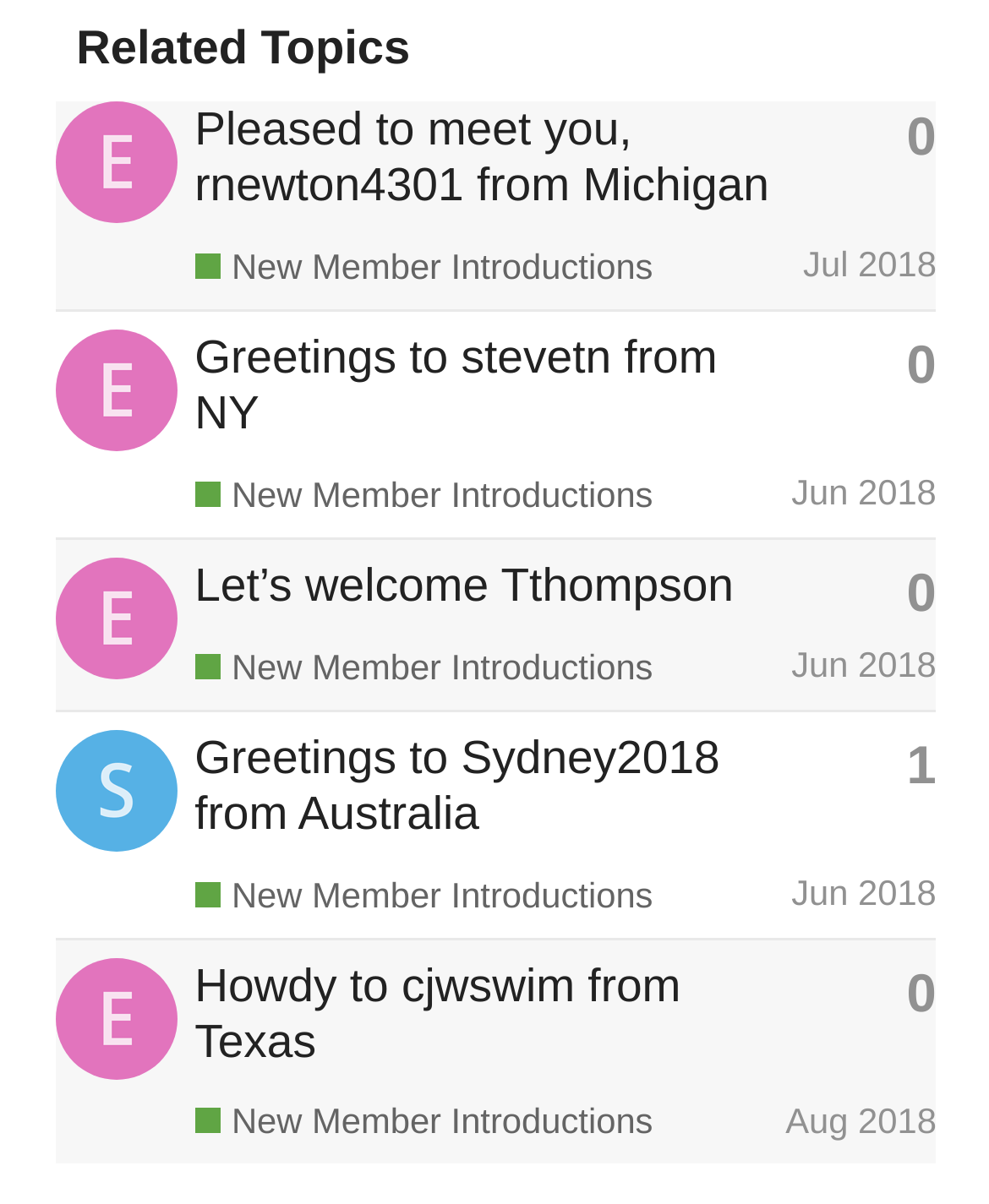Find the bounding box coordinates of the element to click in order to complete the given instruction: "Check replies of topic 'Greetings to stevetn from NY'."

[0.917, 0.282, 0.947, 0.326]